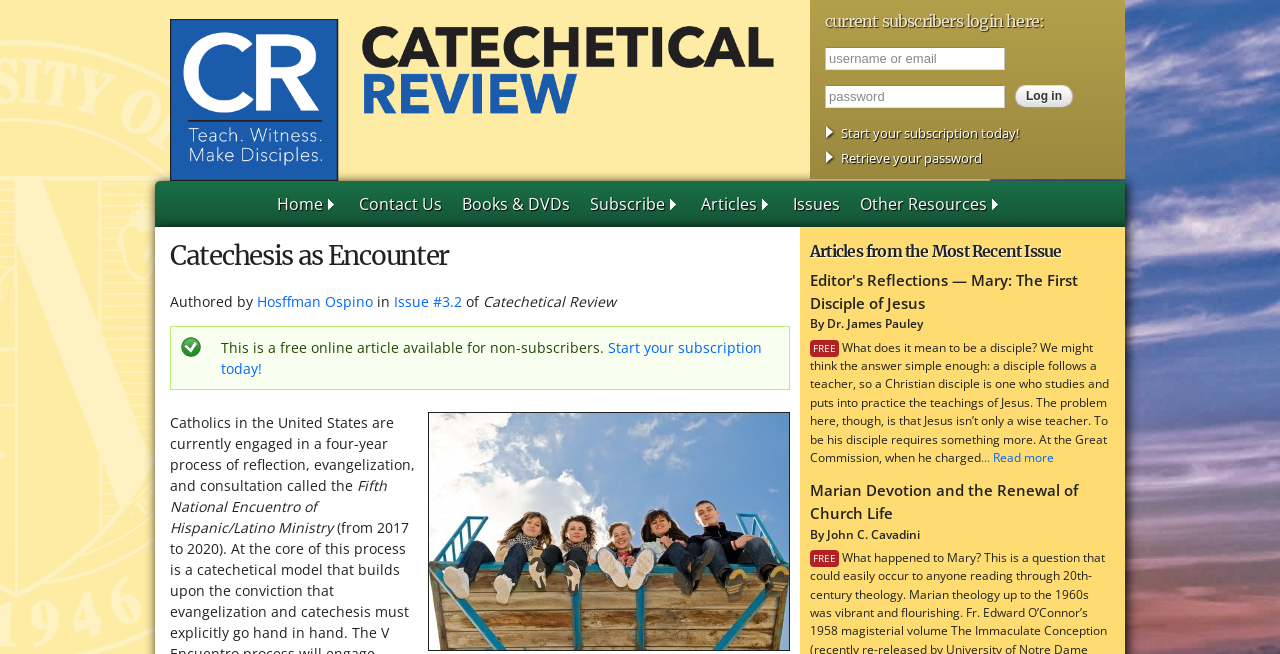What is the name of the author of the first article?
Using the image as a reference, answer with just one word or a short phrase.

Hosffman Ospino